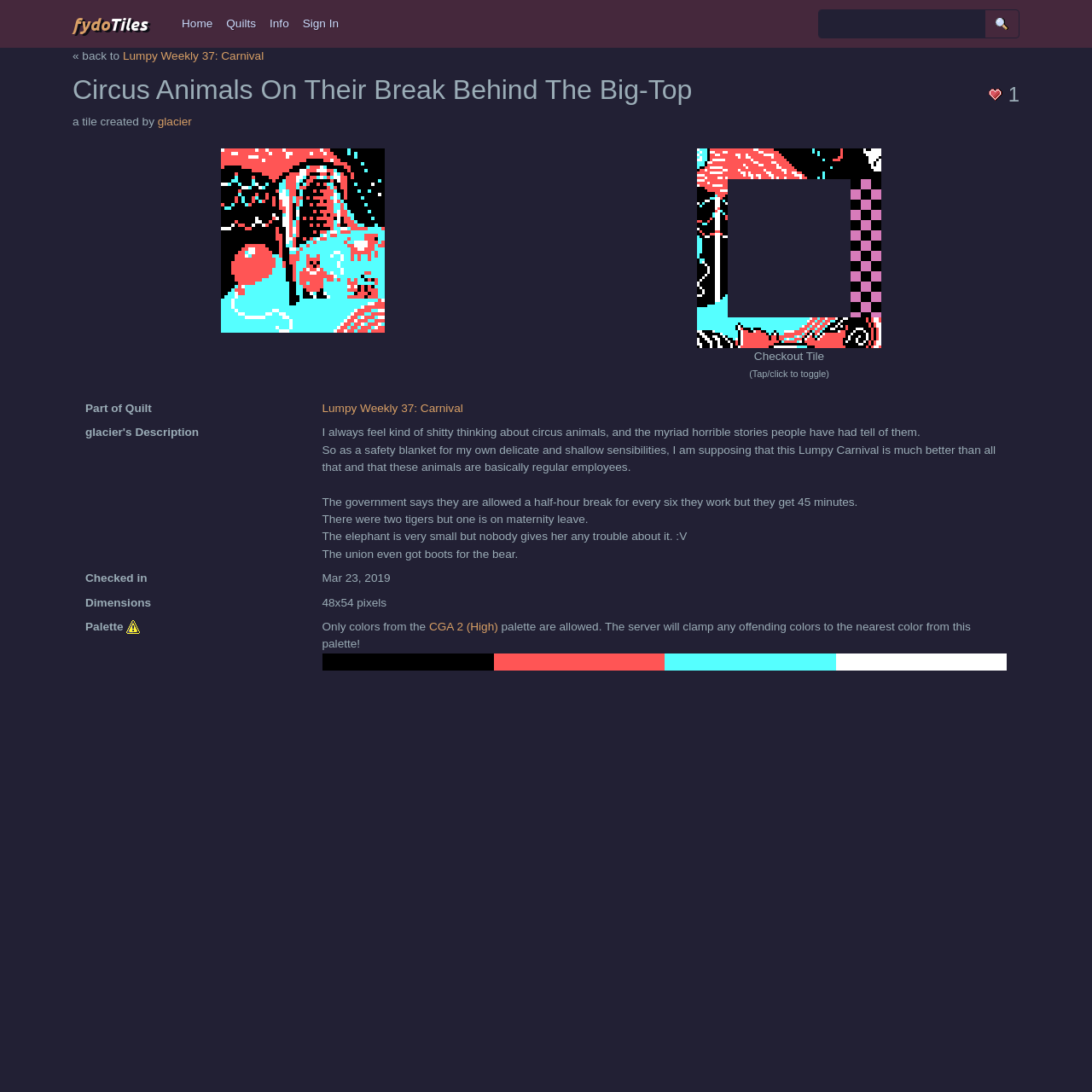Could you provide the bounding box coordinates for the portion of the screen to click to complete this instruction: "Read the 'Metal Madness: Shop the Latest Pantera Merch' article"?

None